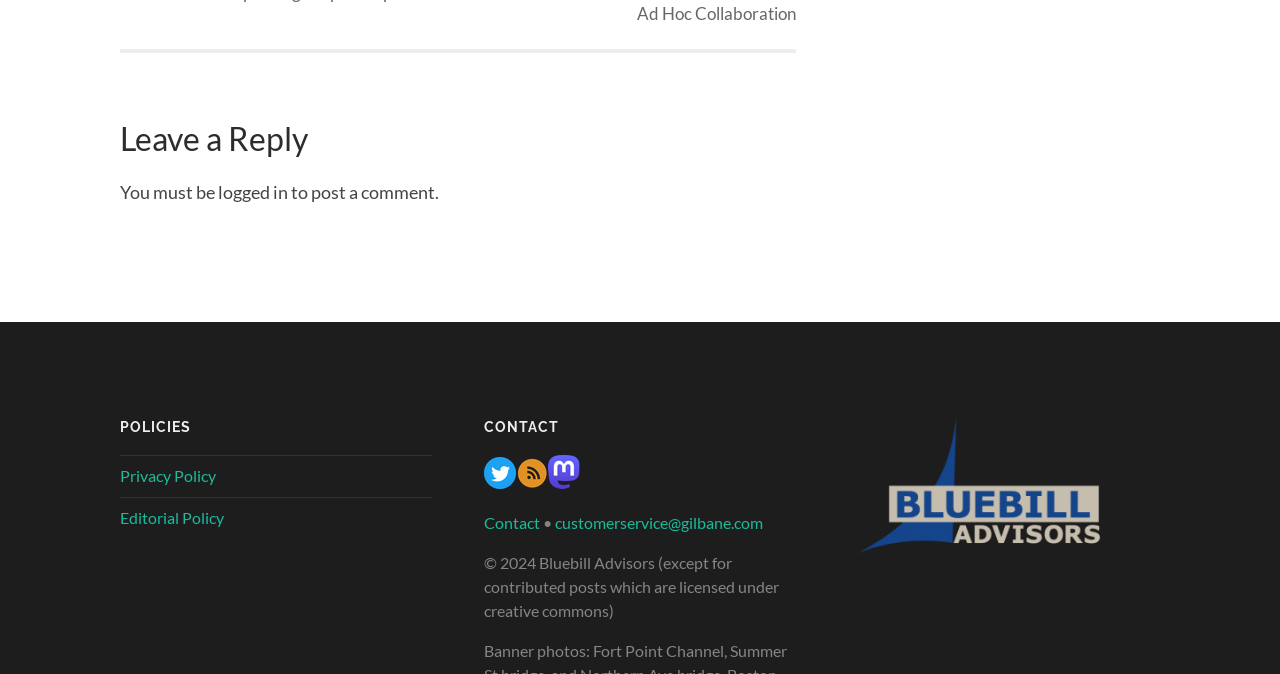Provide a brief response using a word or short phrase to this question:
What is required to post a comment?

Login